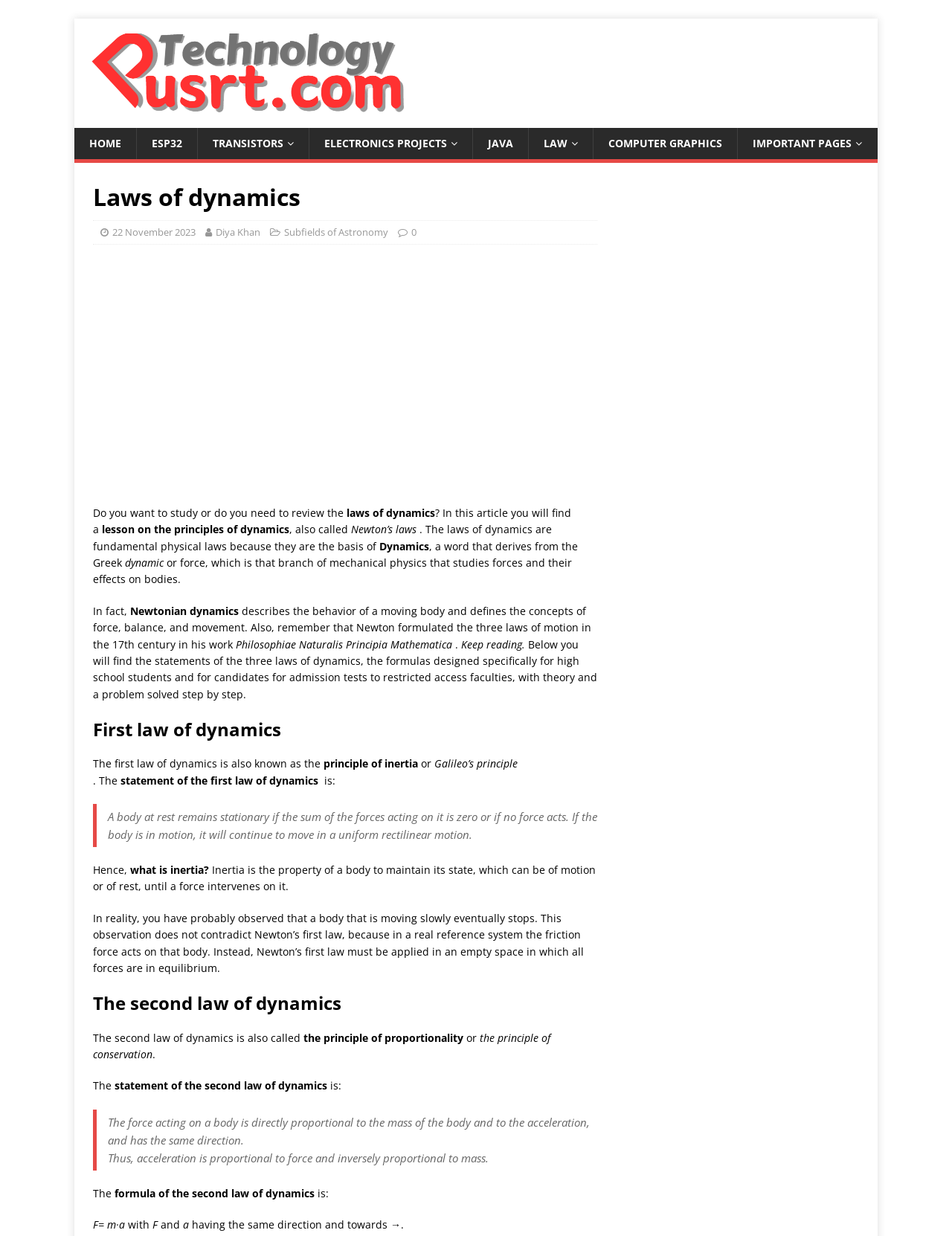Please find the bounding box for the following UI element description. Provide the coordinates in (top-left x, top-left y, bottom-right x, bottom-right y) format, with values between 0 and 1: Subfields of Astronomy

[0.298, 0.182, 0.408, 0.193]